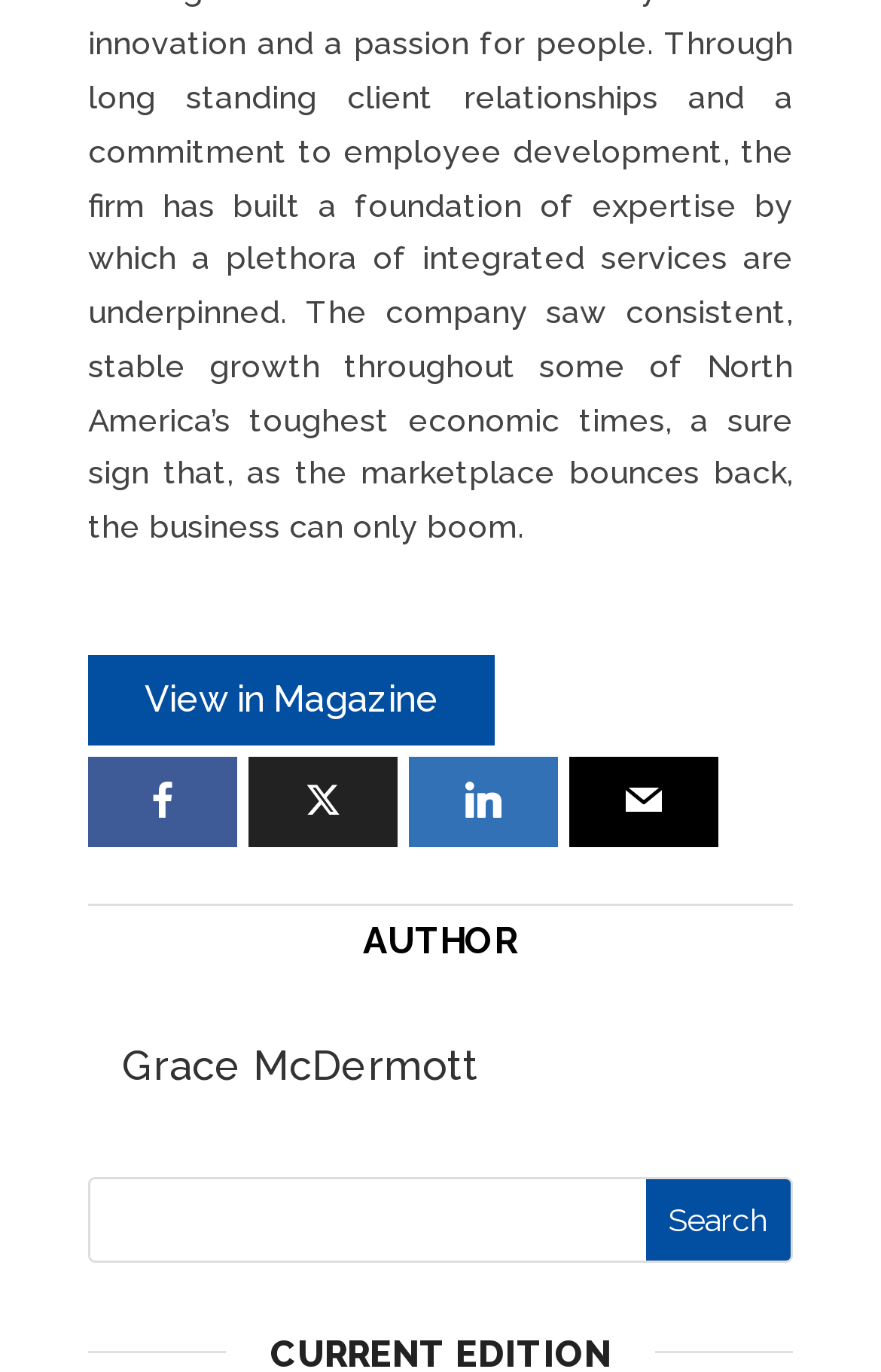Determine the bounding box coordinates of the section I need to click to execute the following instruction: "Visit Grace McDermott's page". Provide the coordinates as four float numbers between 0 and 1, i.e., [left, top, right, bottom].

[0.138, 0.759, 0.544, 0.794]